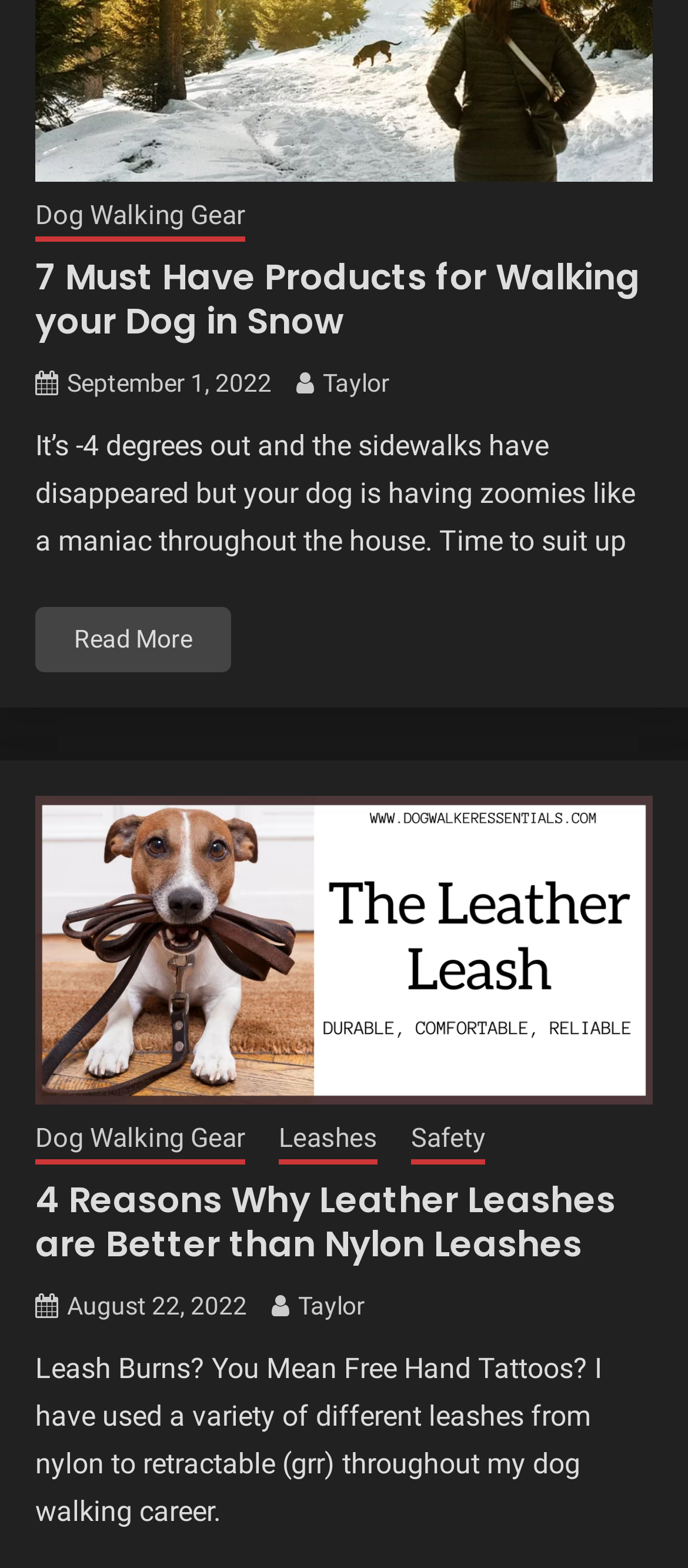Identify the bounding box coordinates of the section that should be clicked to achieve the task described: "Learn more about 'Leashes'".

[0.405, 0.714, 0.549, 0.742]